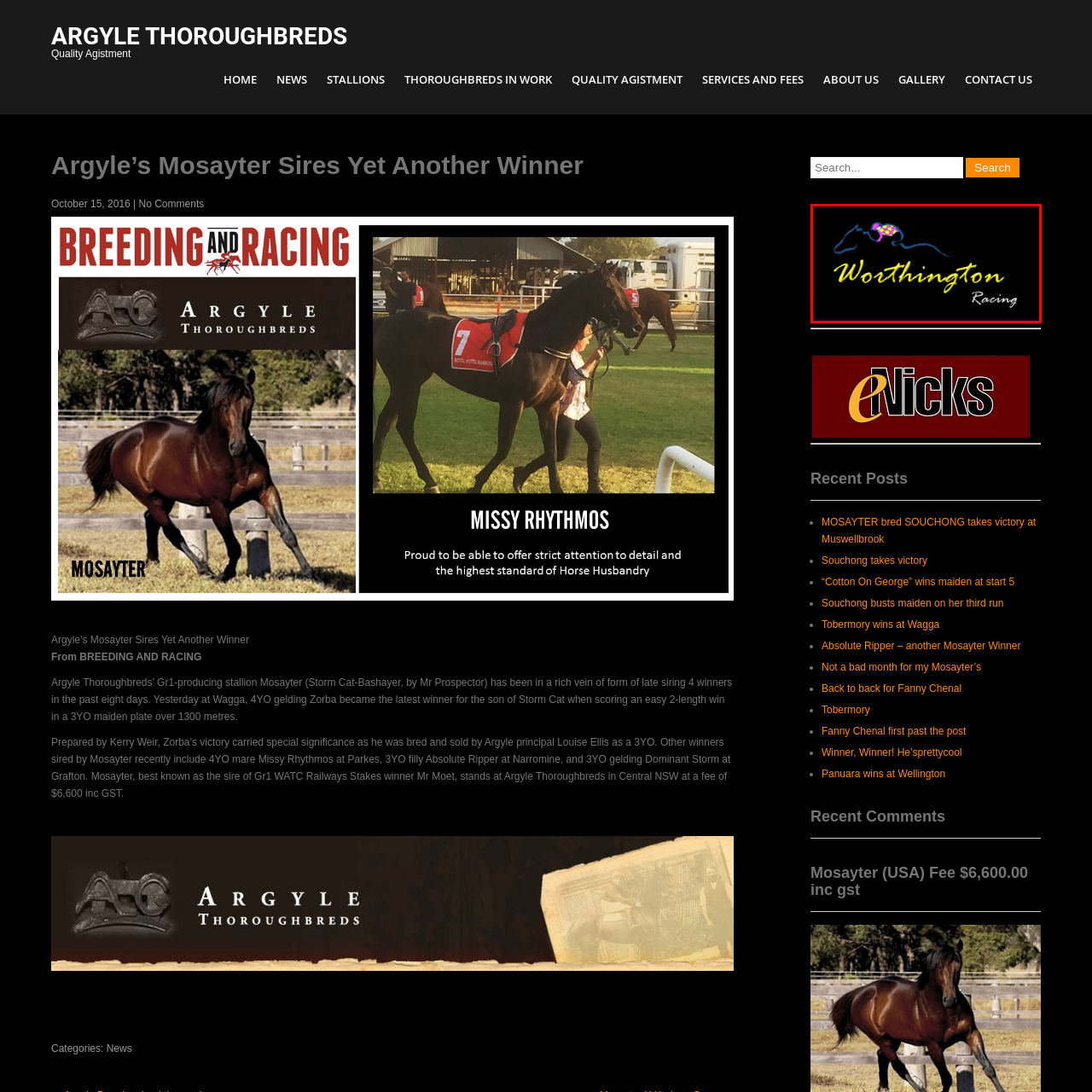What is the font color of 'Racing'?
Pay attention to the image within the red bounding box and answer using just one word or a concise phrase.

White